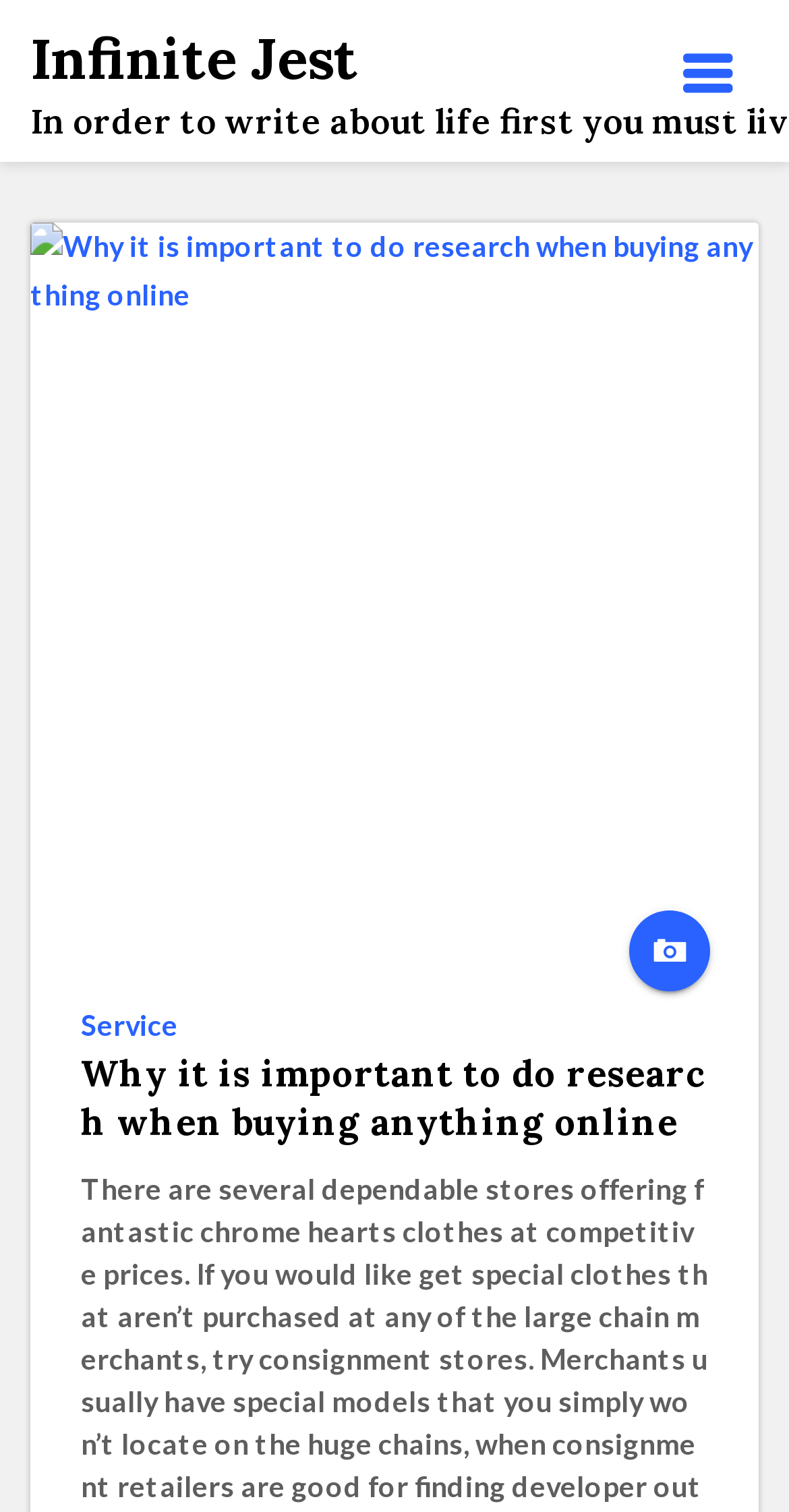Respond to the question below with a single word or phrase: What is the position of the button?

Top-right